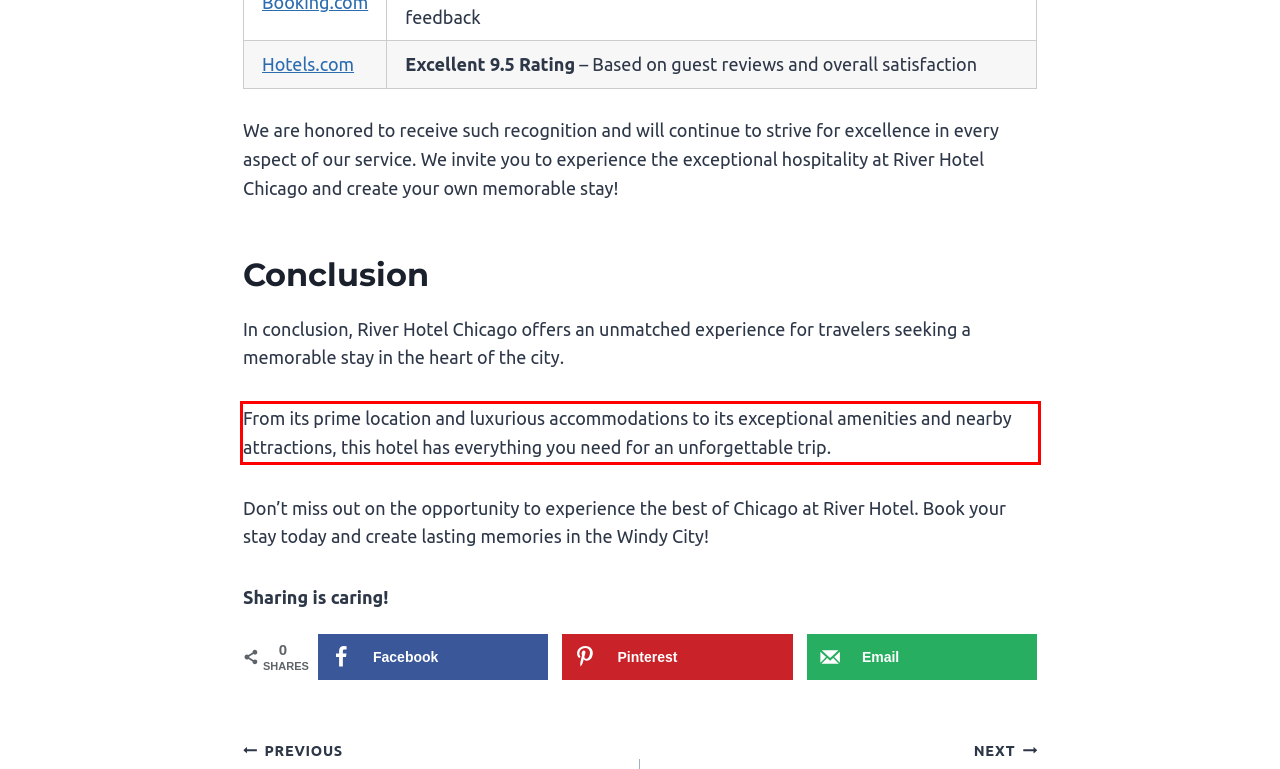You have a screenshot with a red rectangle around a UI element. Recognize and extract the text within this red bounding box using OCR.

From its prime location and luxurious accommodations to its exceptional amenities and nearby attractions, this hotel has everything you need for an unforgettable trip.